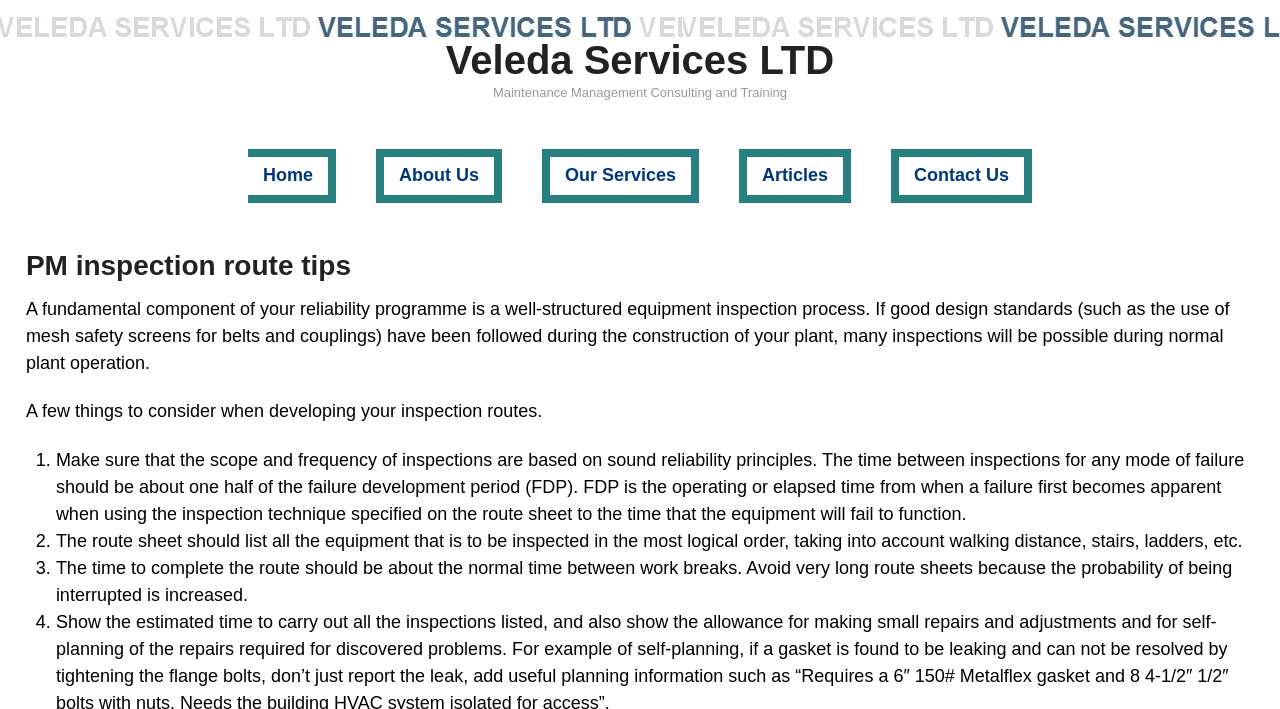What is the company name?
Provide a well-explained and detailed answer to the question.

The company name is obtained from the link 'Veleda Services LTD' at the top of the webpage, which is likely the logo or header of the website.